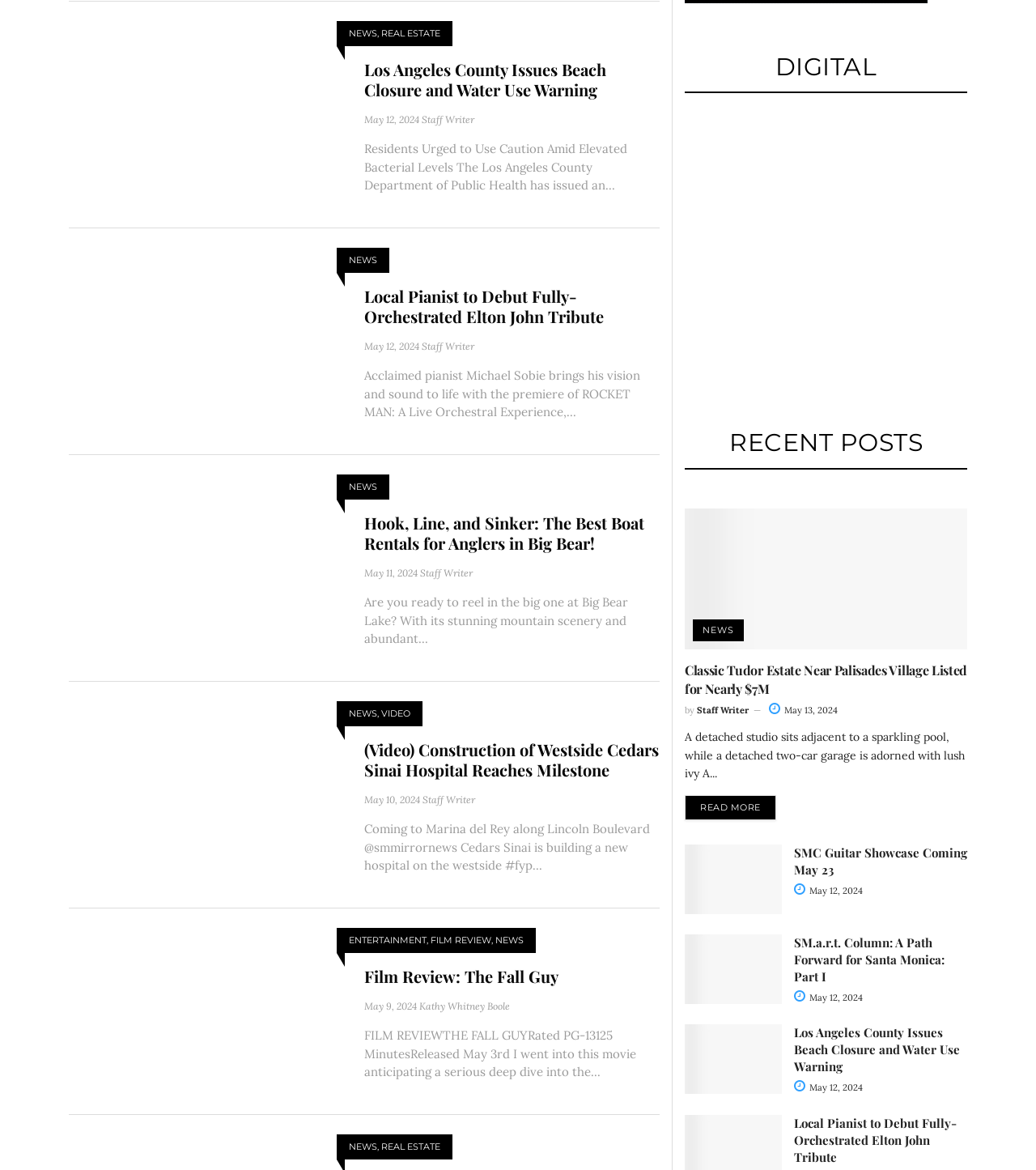Identify and provide the bounding box coordinates of the UI element described: "Contact". The coordinates should be formatted as [left, top, right, bottom], with each number being a float between 0 and 1.

None